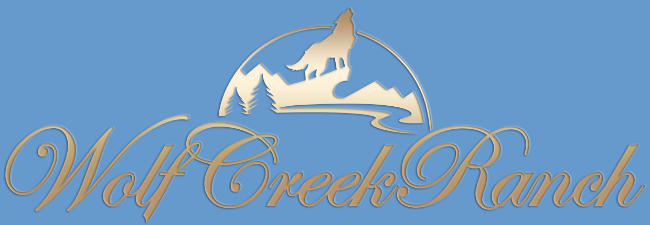Reply to the question with a single word or phrase:
What is the main theme of Wolf Creek Ranch's products?

Health and nature